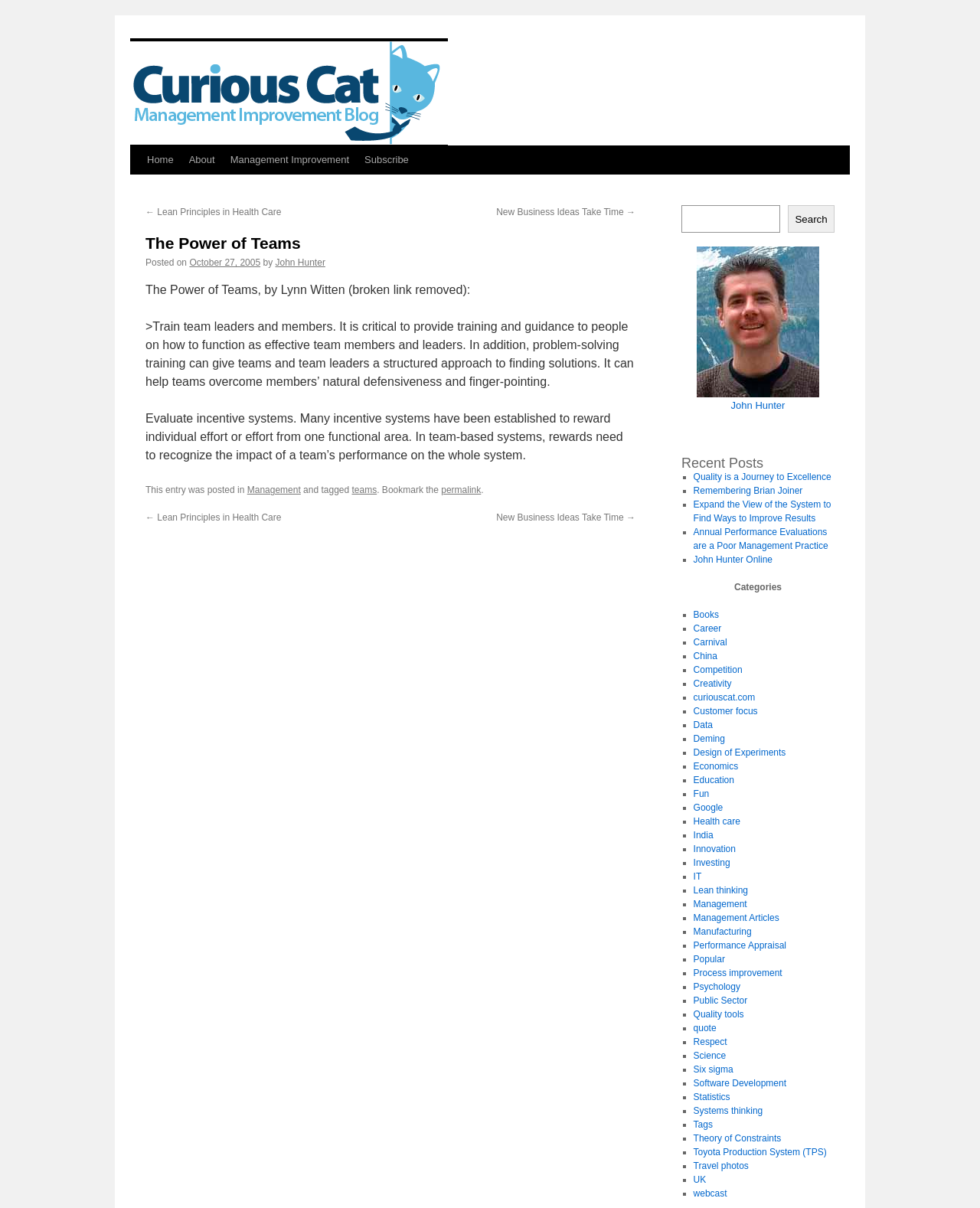Using the format (top-left x, top-left y, bottom-right x, bottom-right y), and given the element description, identify the bounding box coordinates within the screenshot: Toyota Production System (TPS)

[0.707, 0.949, 0.843, 0.958]